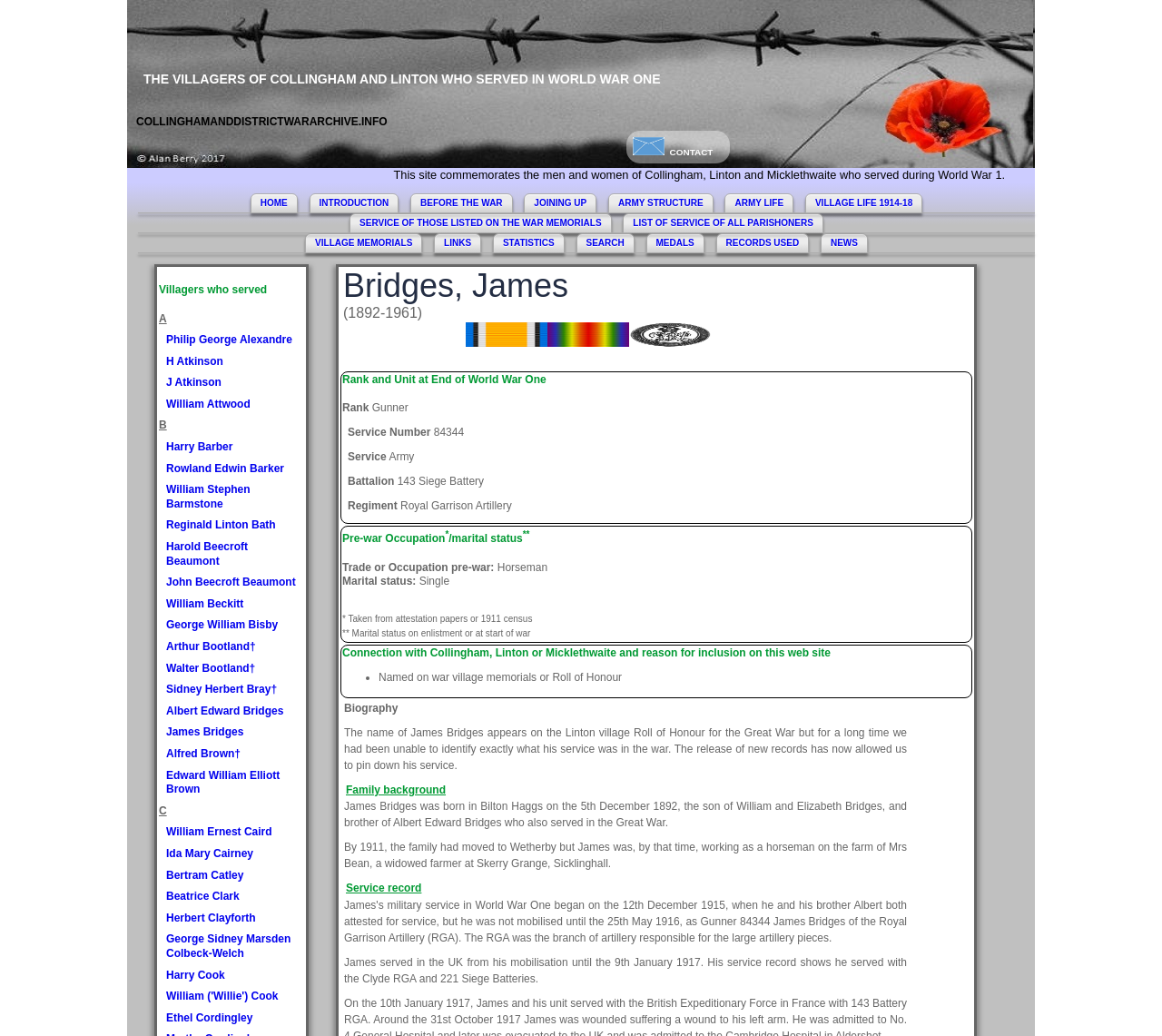Locate the bounding box coordinates of the element's region that should be clicked to carry out the following instruction: "Search for something". The coordinates need to be four float numbers between 0 and 1, i.e., [left, top, right, bottom].

None